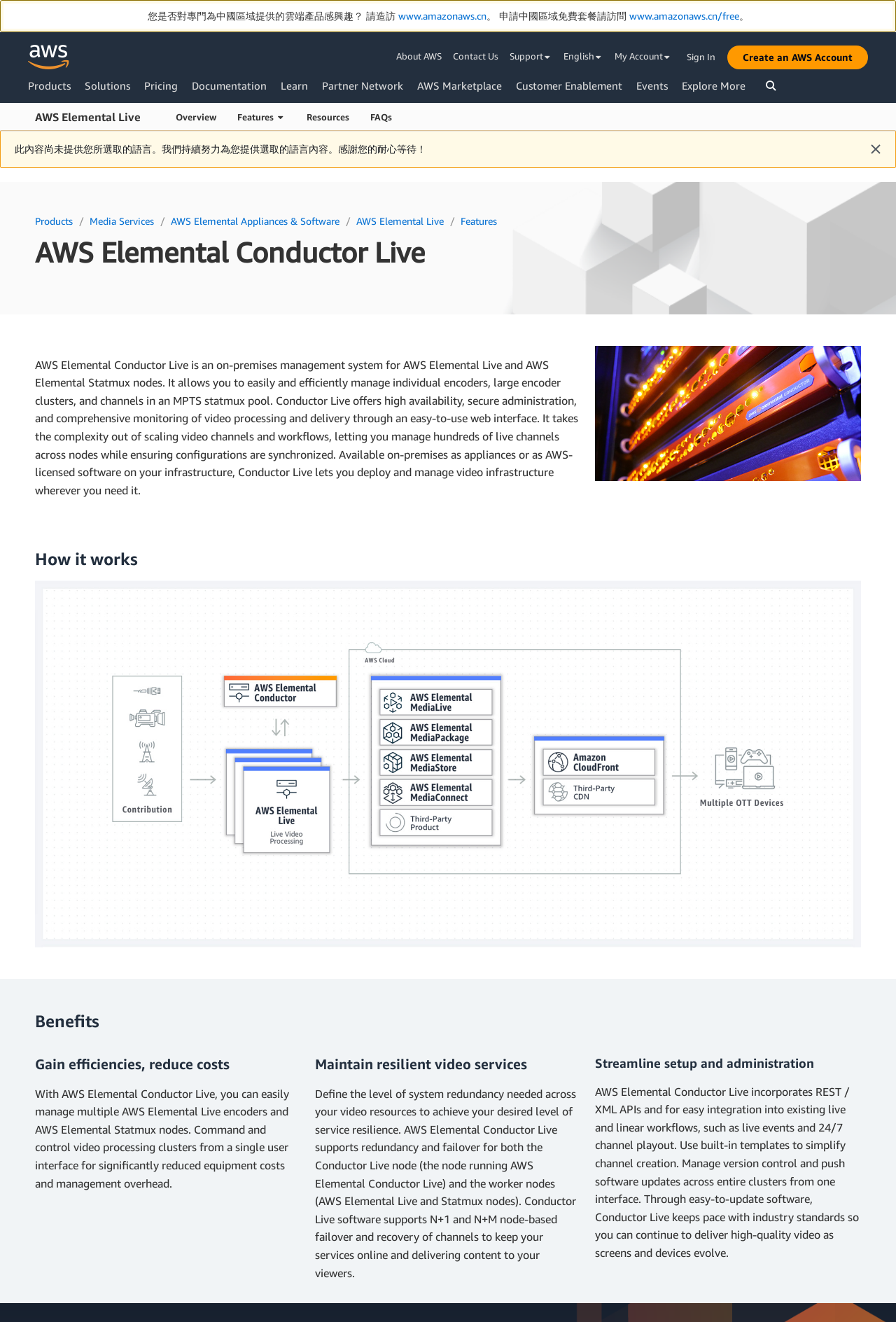Please provide the bounding box coordinates for the element that needs to be clicked to perform the following instruction: "Learn more about AWS Elemental Live". The coordinates should be given as four float numbers between 0 and 1, i.e., [left, top, right, bottom].

[0.039, 0.082, 0.157, 0.096]